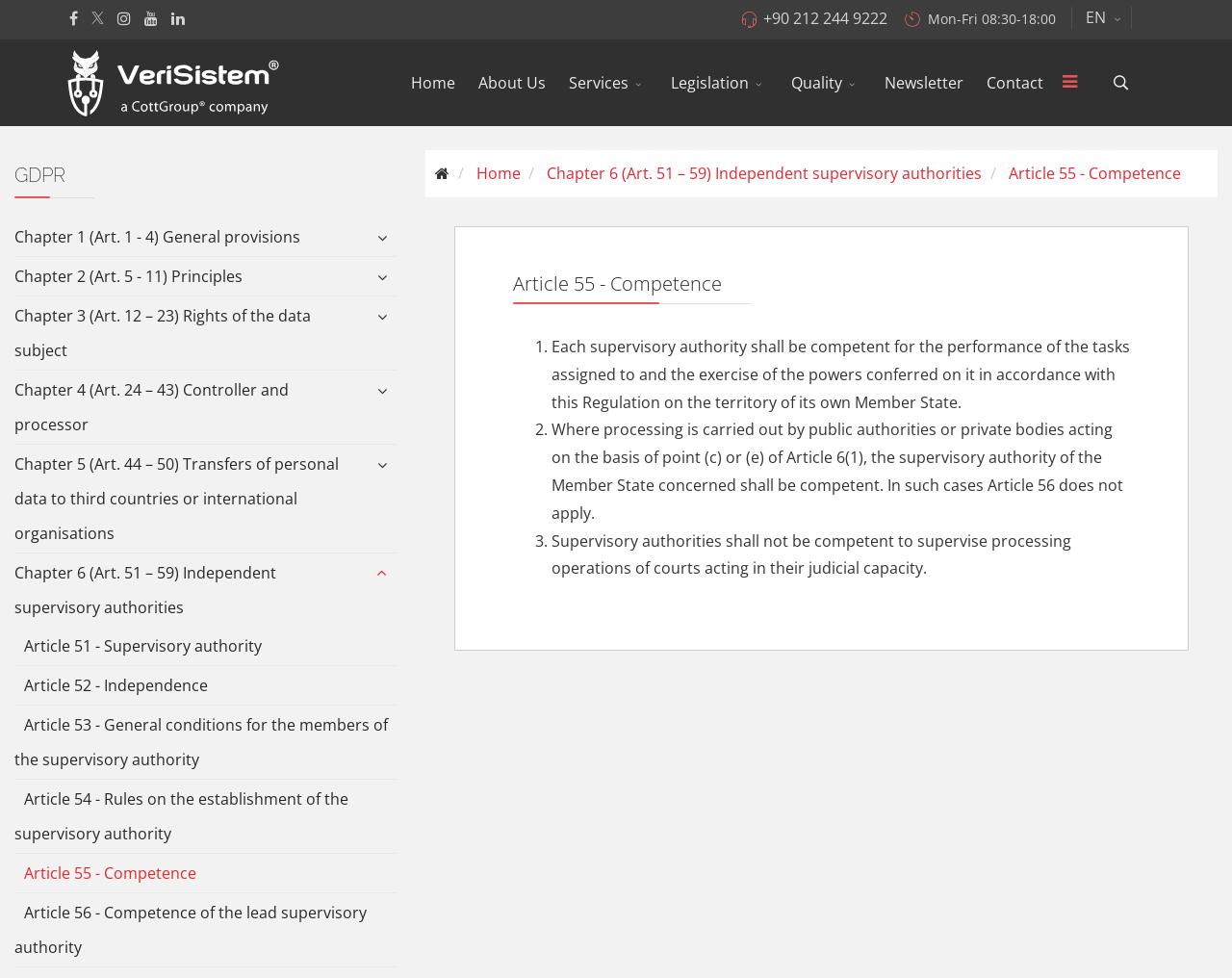Can you find and generate the webpage's heading?

Article 55 - Competence